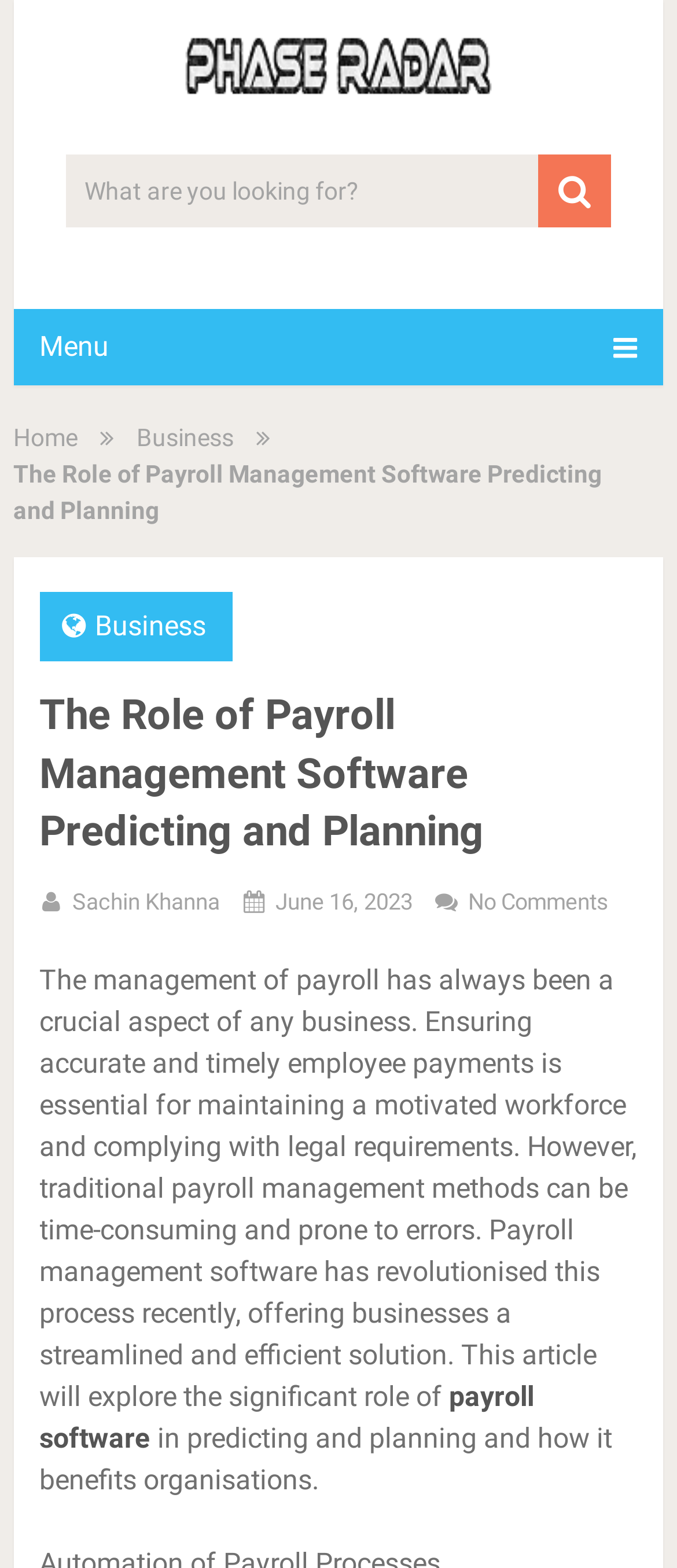What is the current number of comments on this article?
Examine the screenshot and reply with a single word or phrase.

No Comments